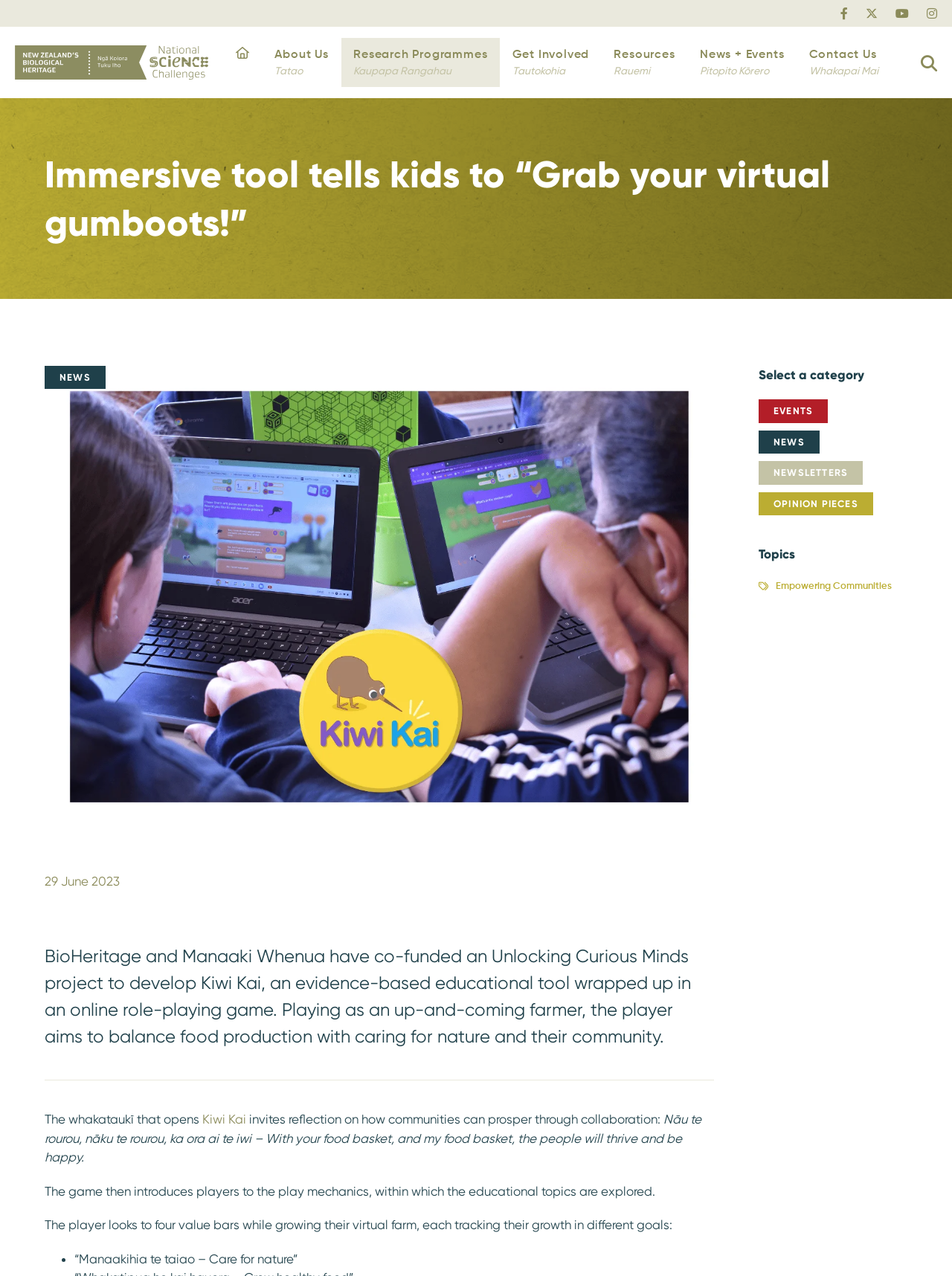Based on the visual content of the image, answer the question thoroughly: What is the name of the project?

The name of the project is mentioned in the text 'BioHeritage and Manaaki Whenua have co-funded an Unlocking Curious Minds project to develop Kiwi Kai, an evidence-based educational tool wrapped up in an online role-playing game.'